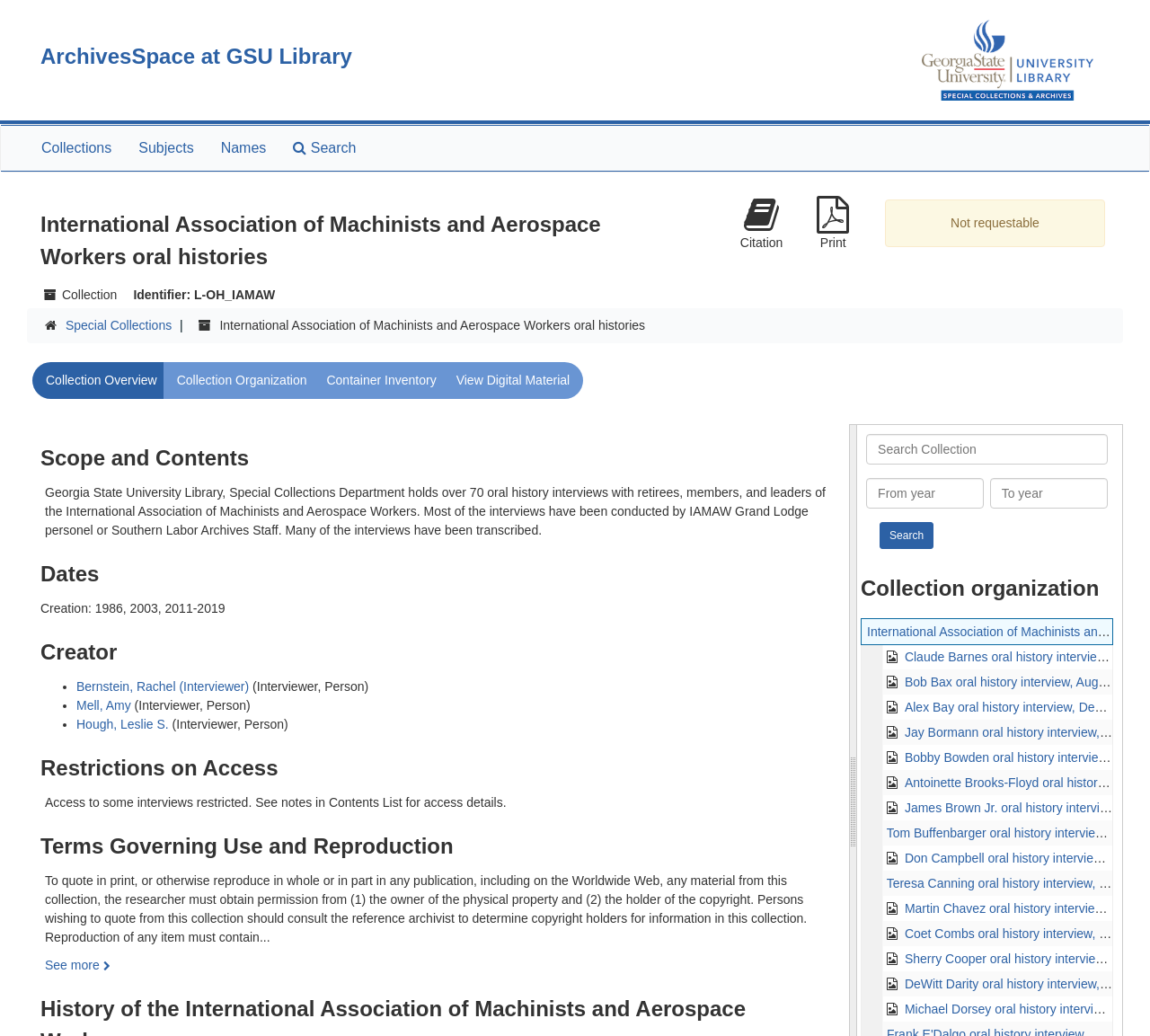Find the bounding box coordinates for the area that must be clicked to perform this action: "Search the Archives".

[0.243, 0.121, 0.321, 0.165]